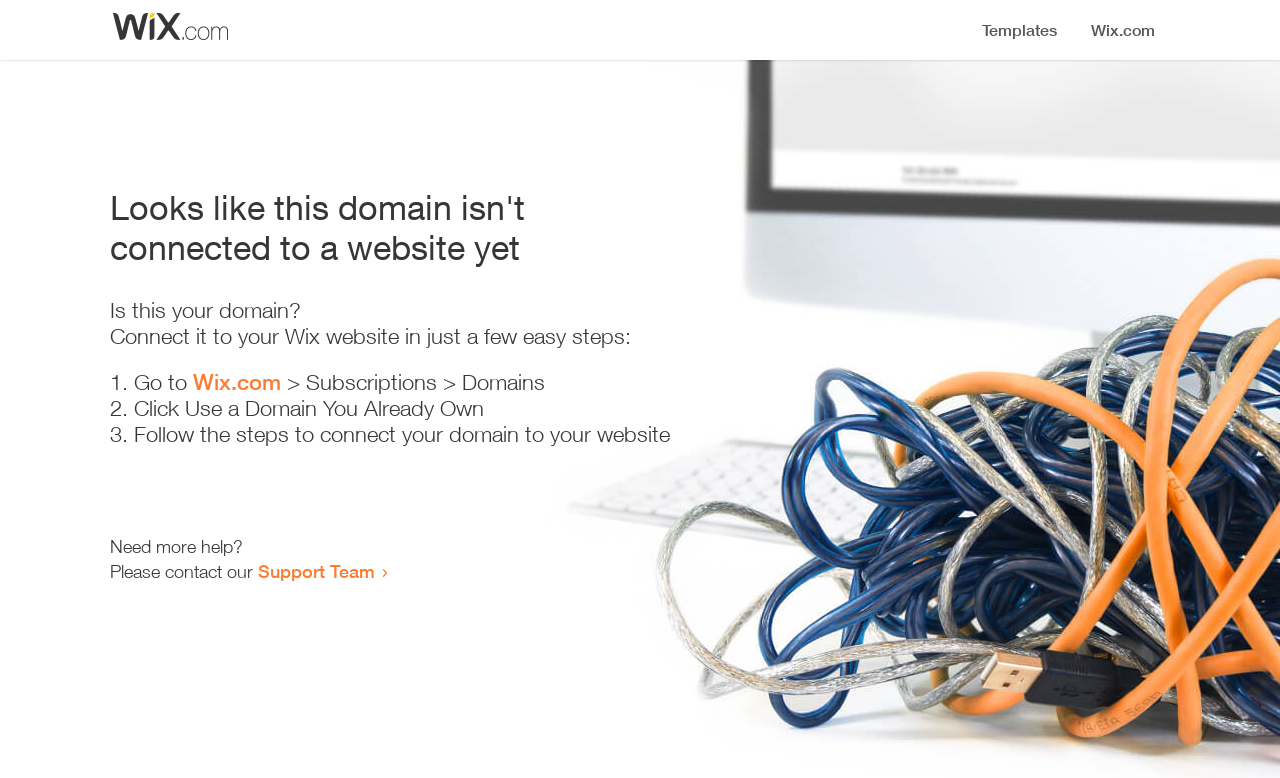What is the first step to connect the domain to a website?
Based on the visual content, answer with a single word or a brief phrase.

Go to Wix.com